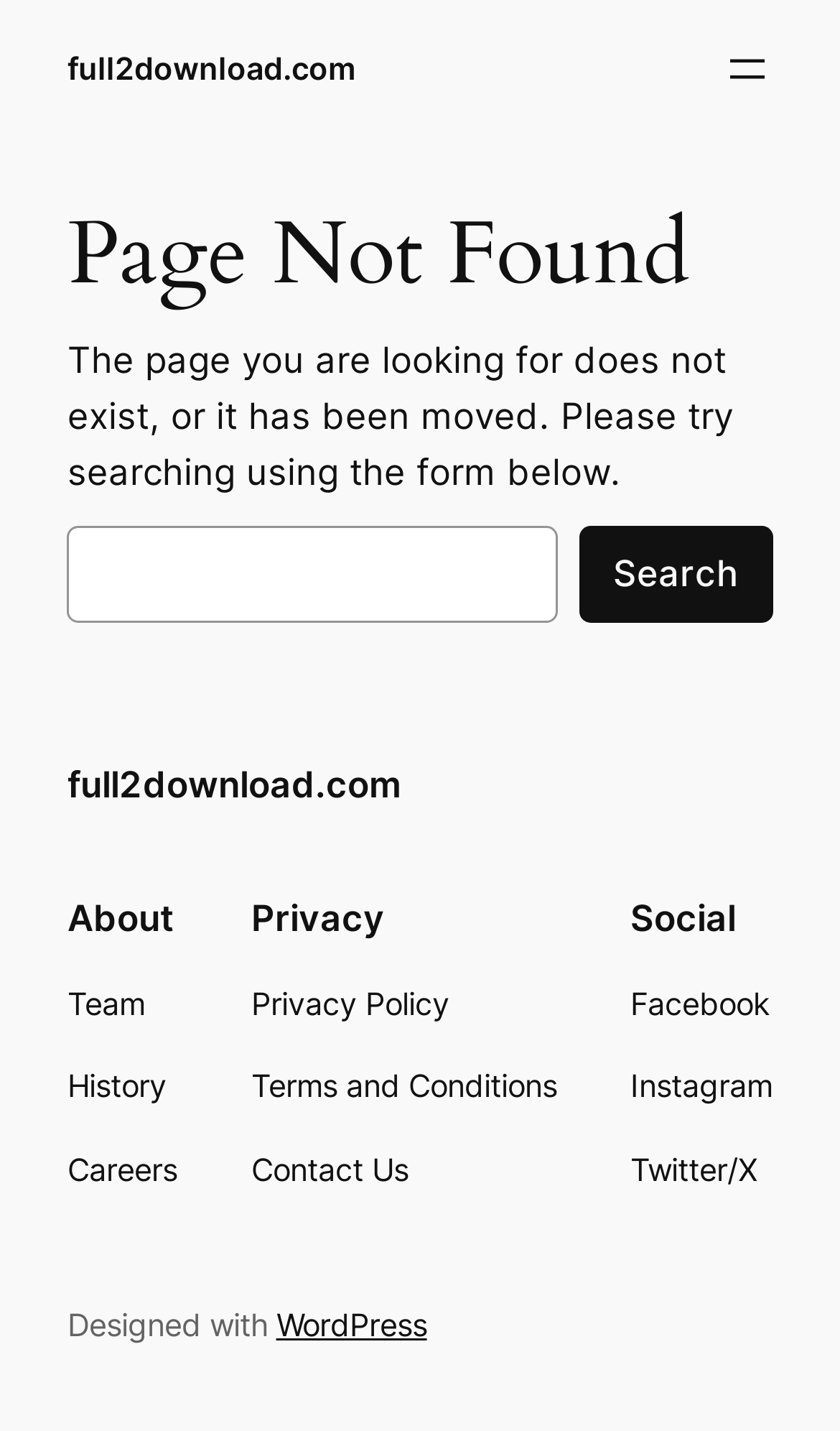Locate and provide the bounding box coordinates for the HTML element that matches this description: "aria-label="Open menu"".

[0.858, 0.03, 0.92, 0.066]